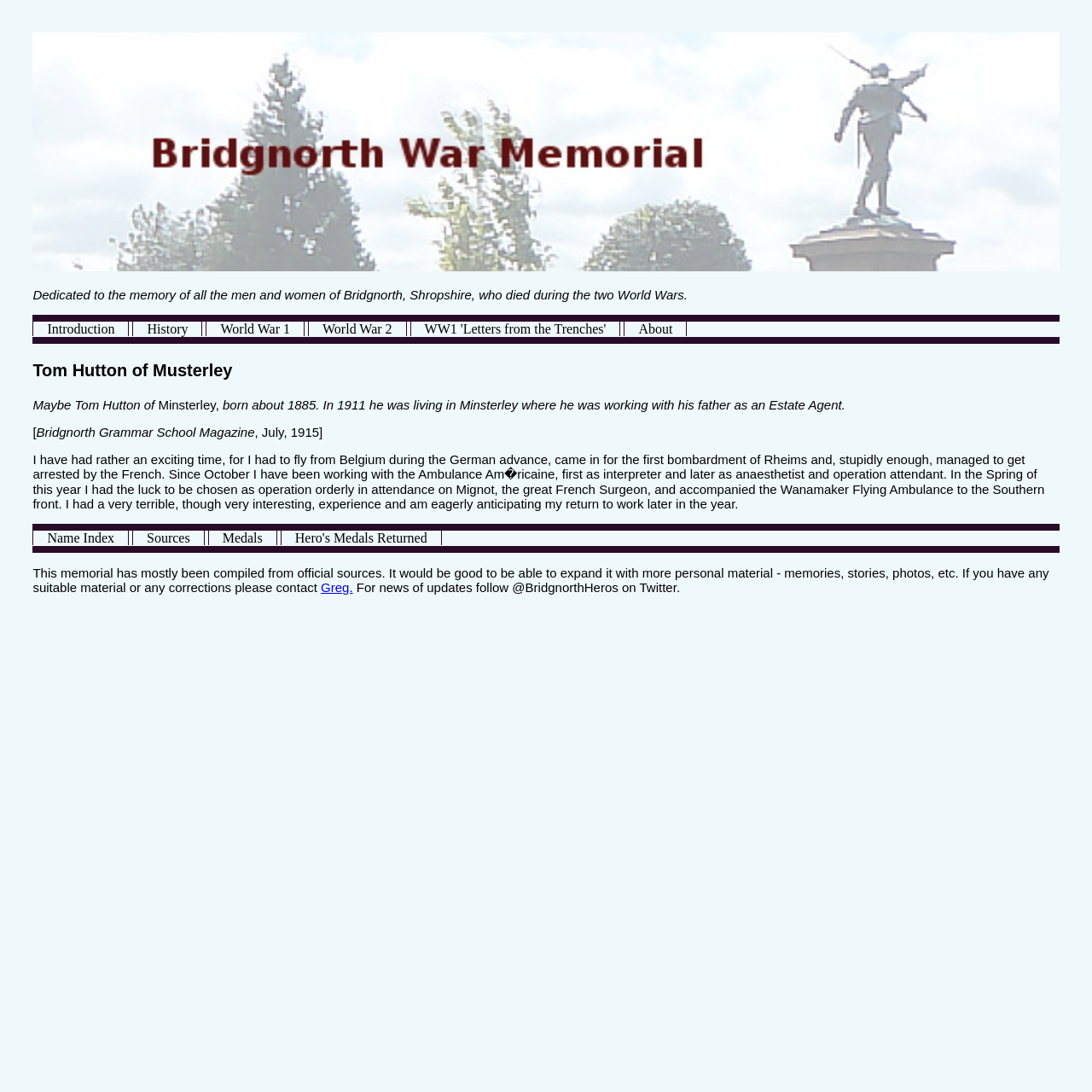Identify the bounding box coordinates of the region that should be clicked to execute the following instruction: "Click on Introduction".

[0.031, 0.291, 0.118, 0.311]